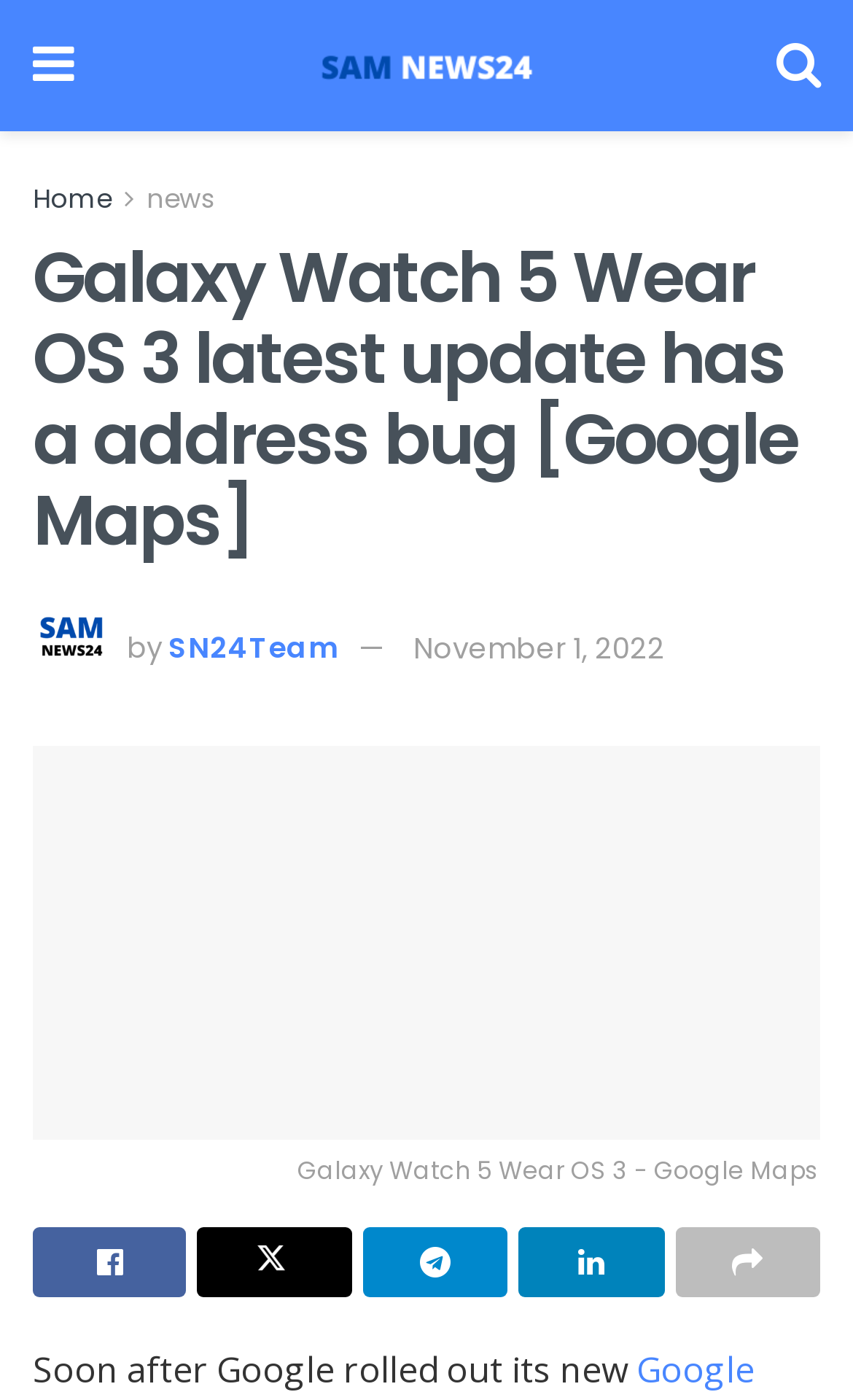Please reply to the following question with a single word or a short phrase:
What is the name of the website?

SamNews 24